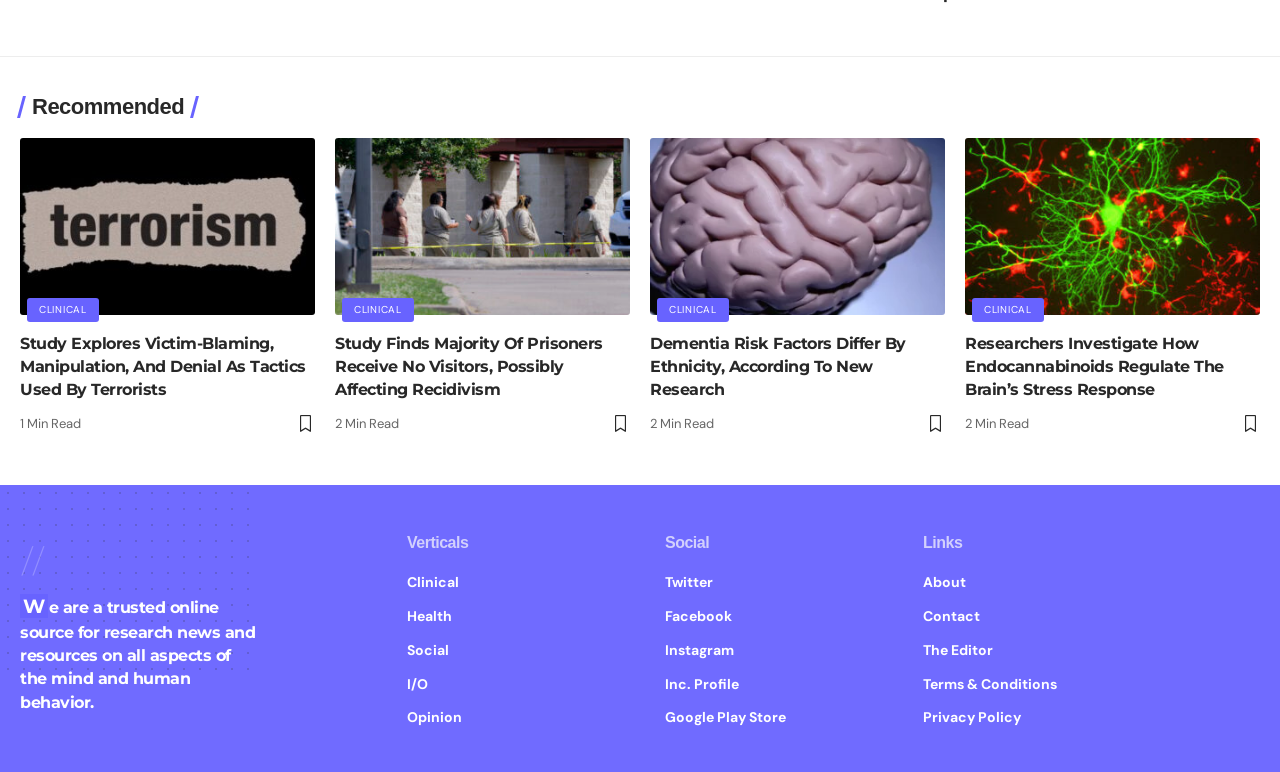Identify the bounding box coordinates of the specific part of the webpage to click to complete this instruction: "Click on the 'About' link".

None